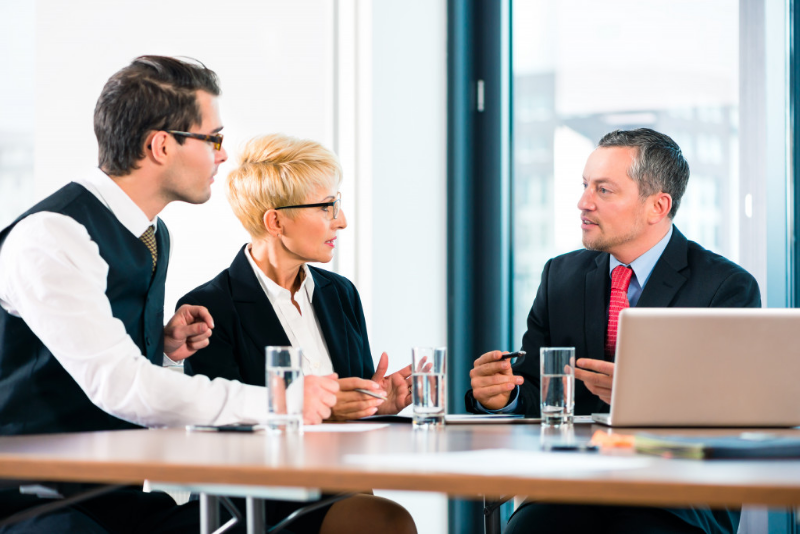Please analyze the image and give a detailed answer to the question:
What is on the table in front of the individuals?

I examined the image and saw that there are glass water tumblers and a laptop on the table, indicating a collaborative meeting environment.